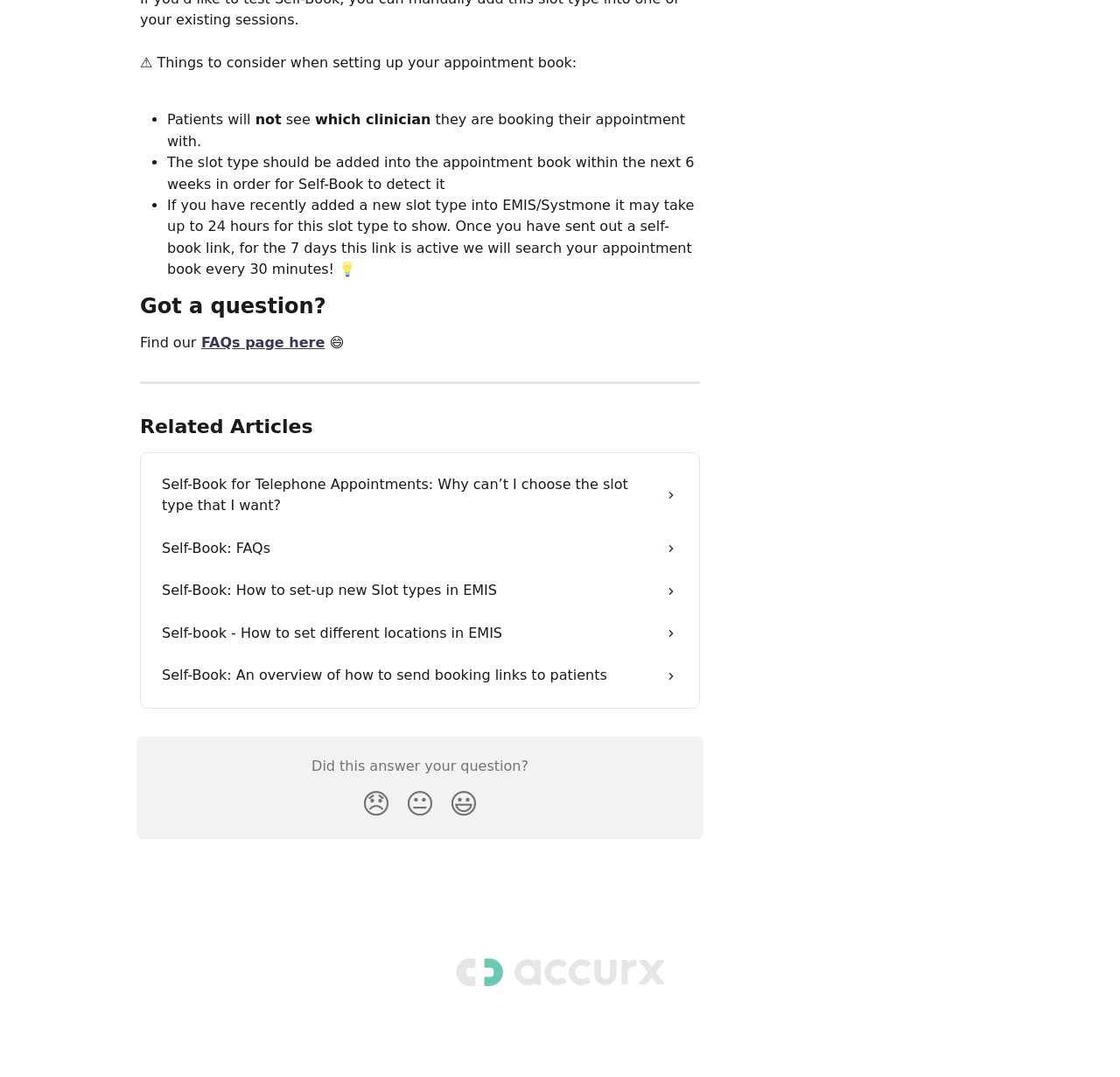What is the purpose of the 'Got a question?' section?
Carefully analyze the image and provide a detailed answer to the question.

The 'Got a question?' section on the webpage is intended to guide users to the FAQs page, where they can find answers to their questions.